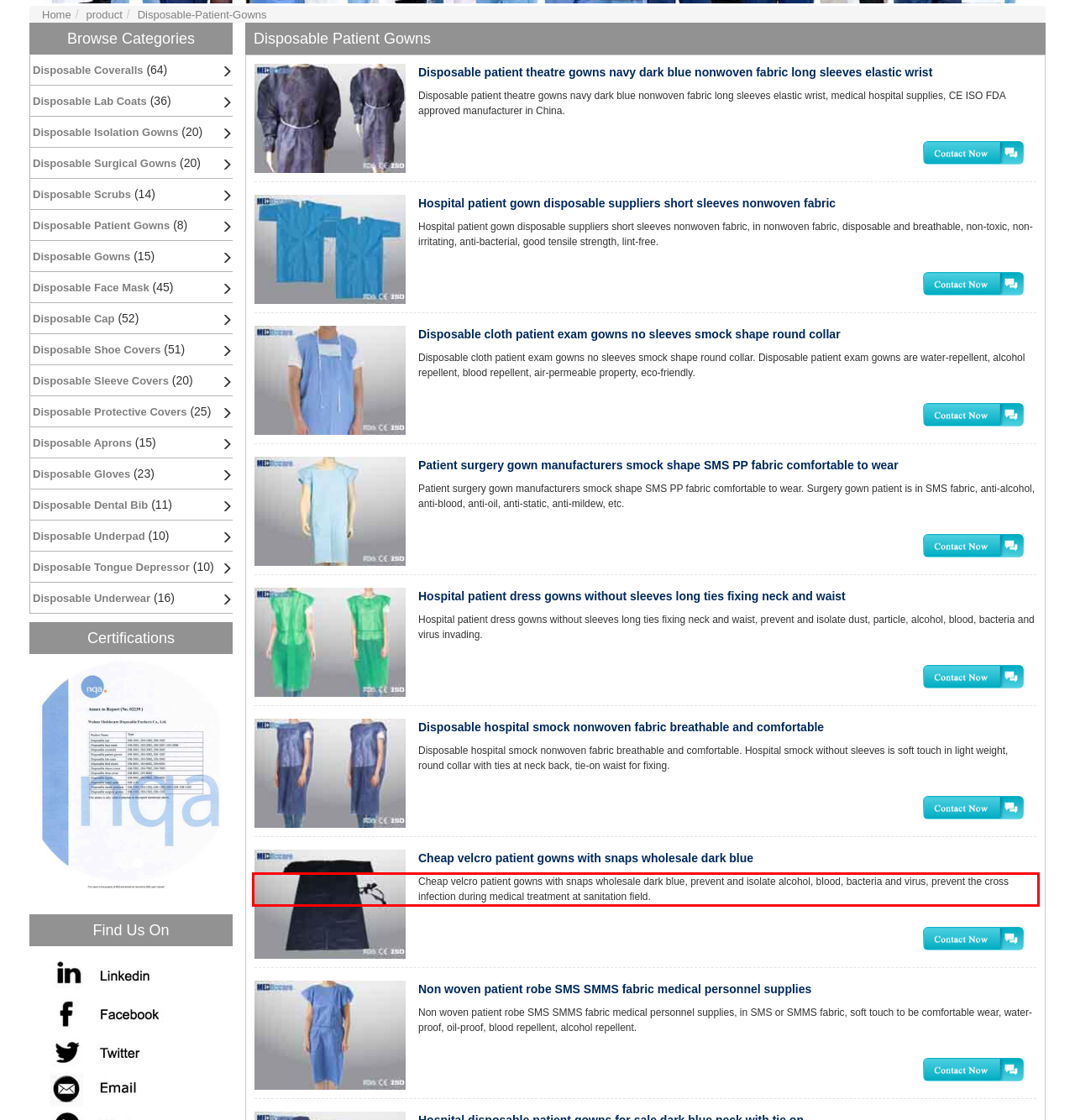Please perform OCR on the text content within the red bounding box that is highlighted in the provided webpage screenshot.

Cheap velcro patient gowns with snaps wholesale dark blue, prevent and isolate alcohol, blood, bacteria and virus, prevent the cross infection during medical treatment at sanitation field.